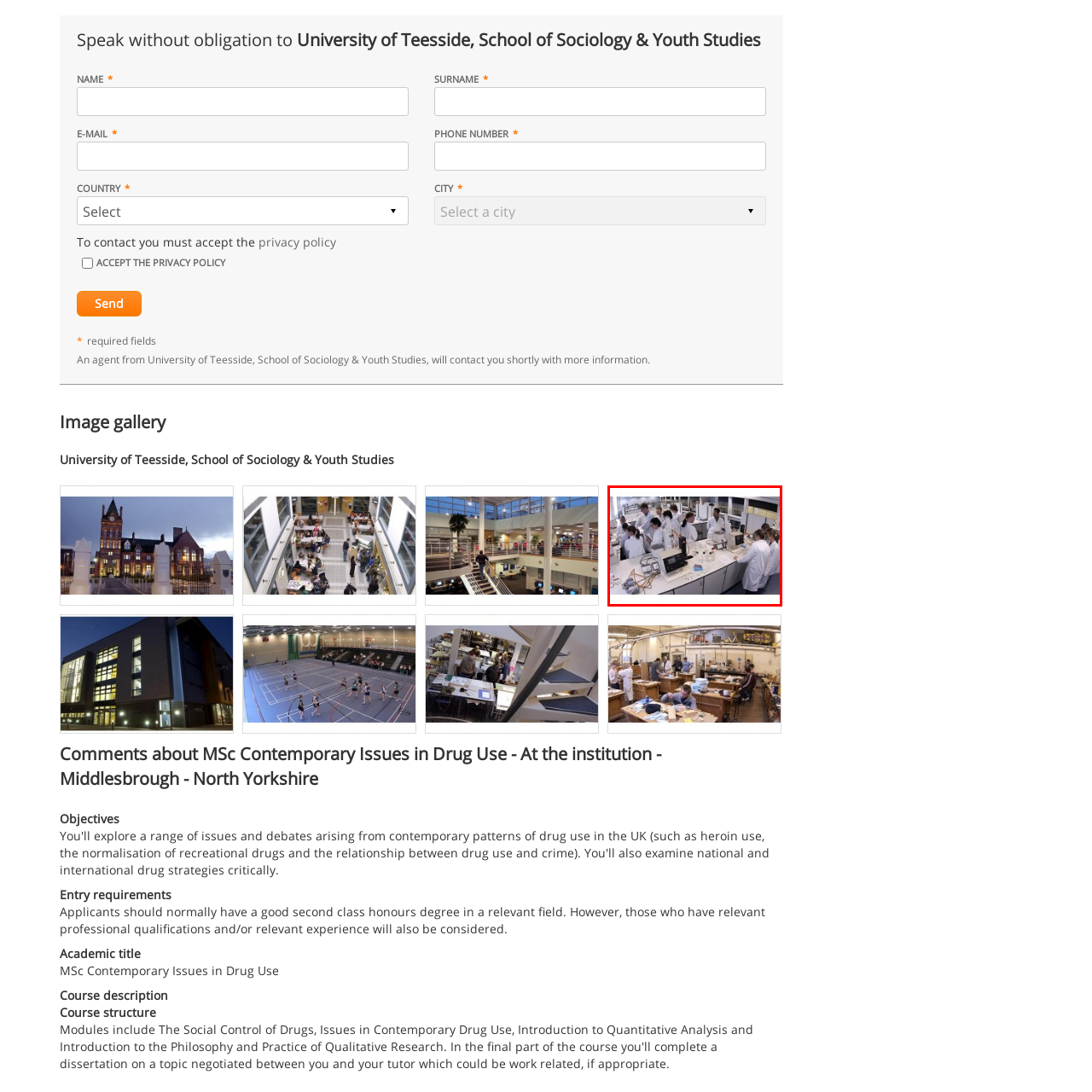What fields of study are highlighted?
Inspect the image area bounded by the red box and answer the question with a single word or a short phrase.

Sociology and youth studies